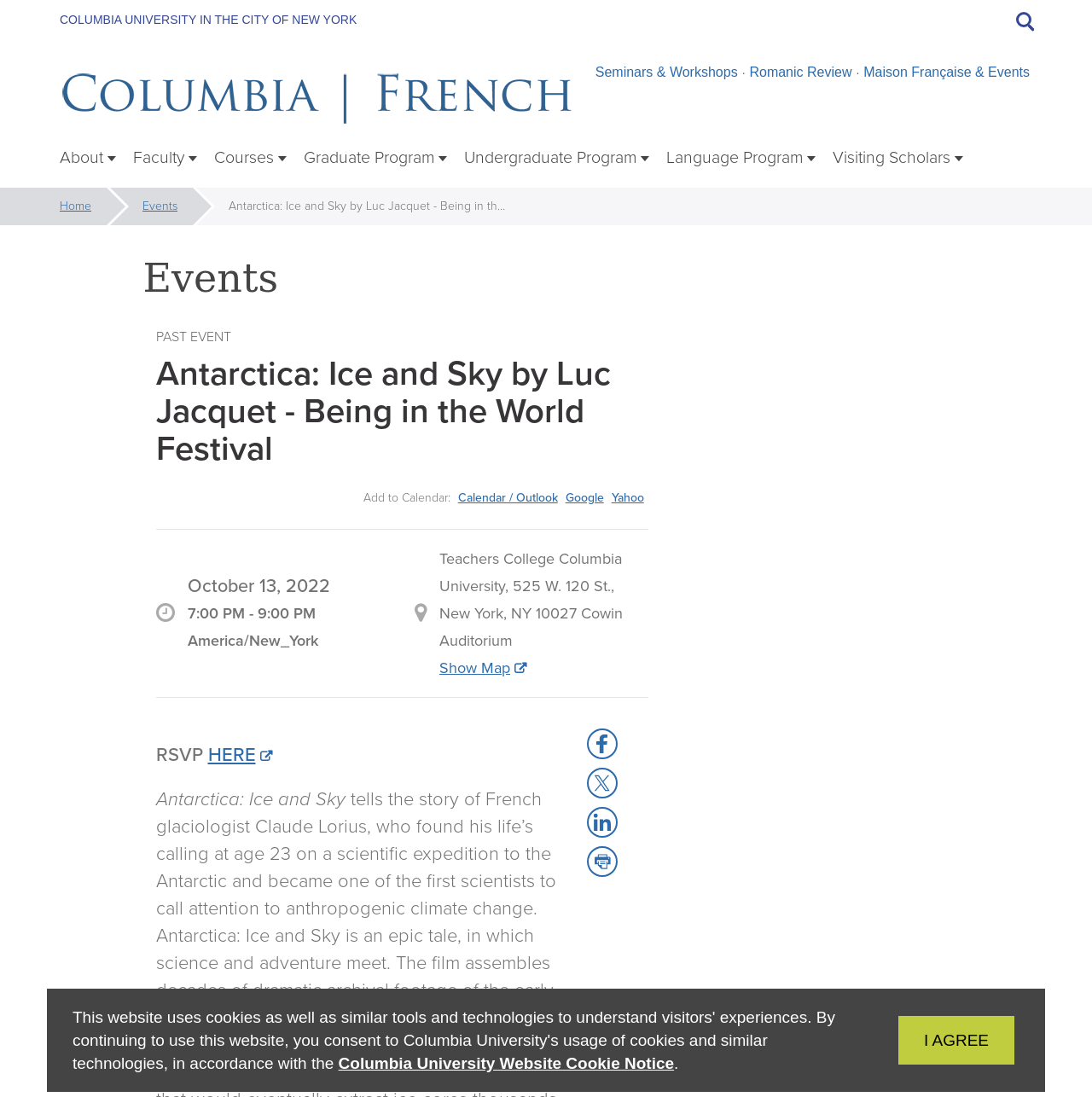Can you pinpoint the bounding box coordinates for the clickable element required for this instruction: "Click the 'Toggle search' button"? The coordinates should be four float numbers between 0 and 1, i.e., [left, top, right, bottom].

[0.92, 0.0, 0.957, 0.037]